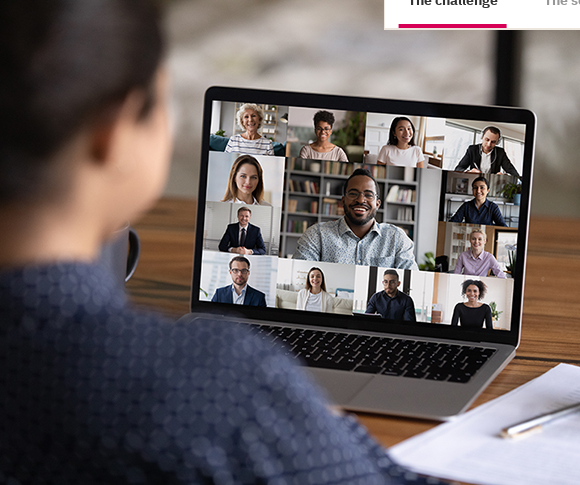Answer with a single word or phrase: 
What is the theme of the video call?

The challenge